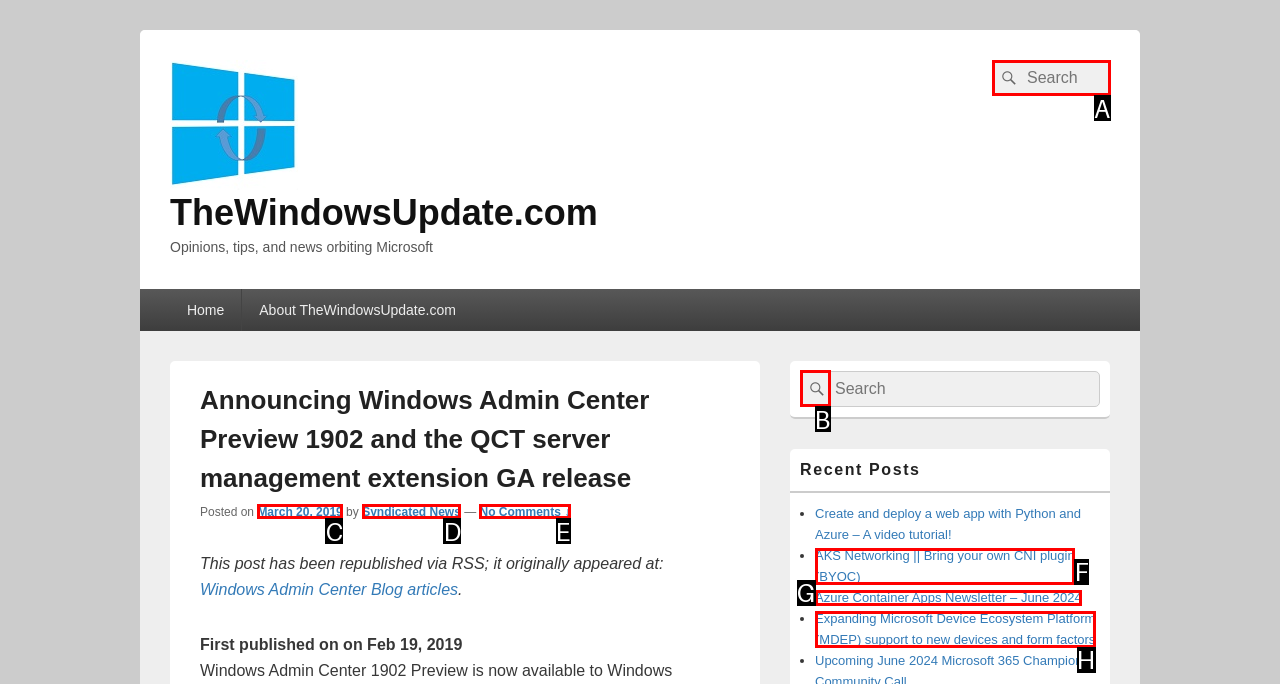Select the option that matches the description: No Comments ↓. Answer with the letter of the correct option directly.

E